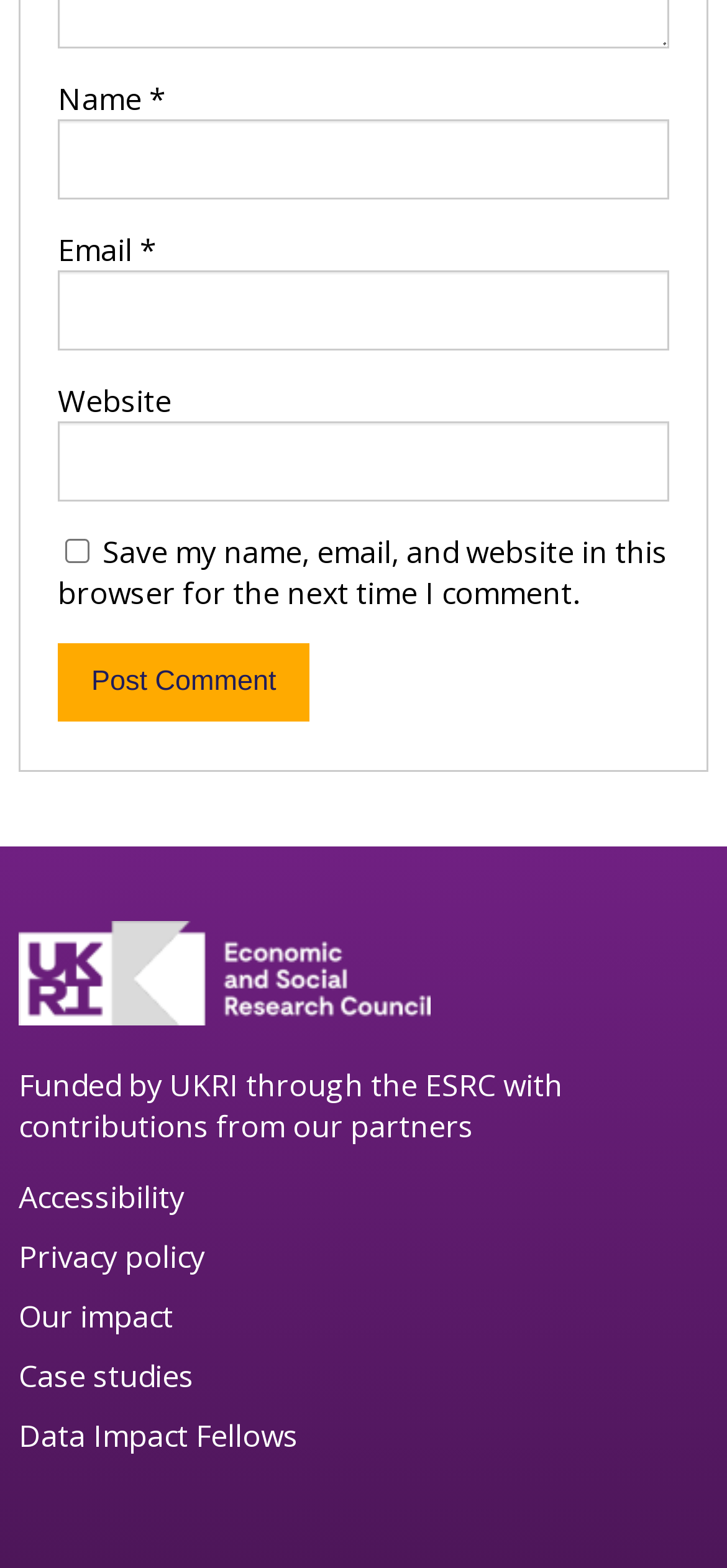Provide your answer to the question using just one word or phrase: What is the logo displayed at the bottom of the page?

UKRI Logo